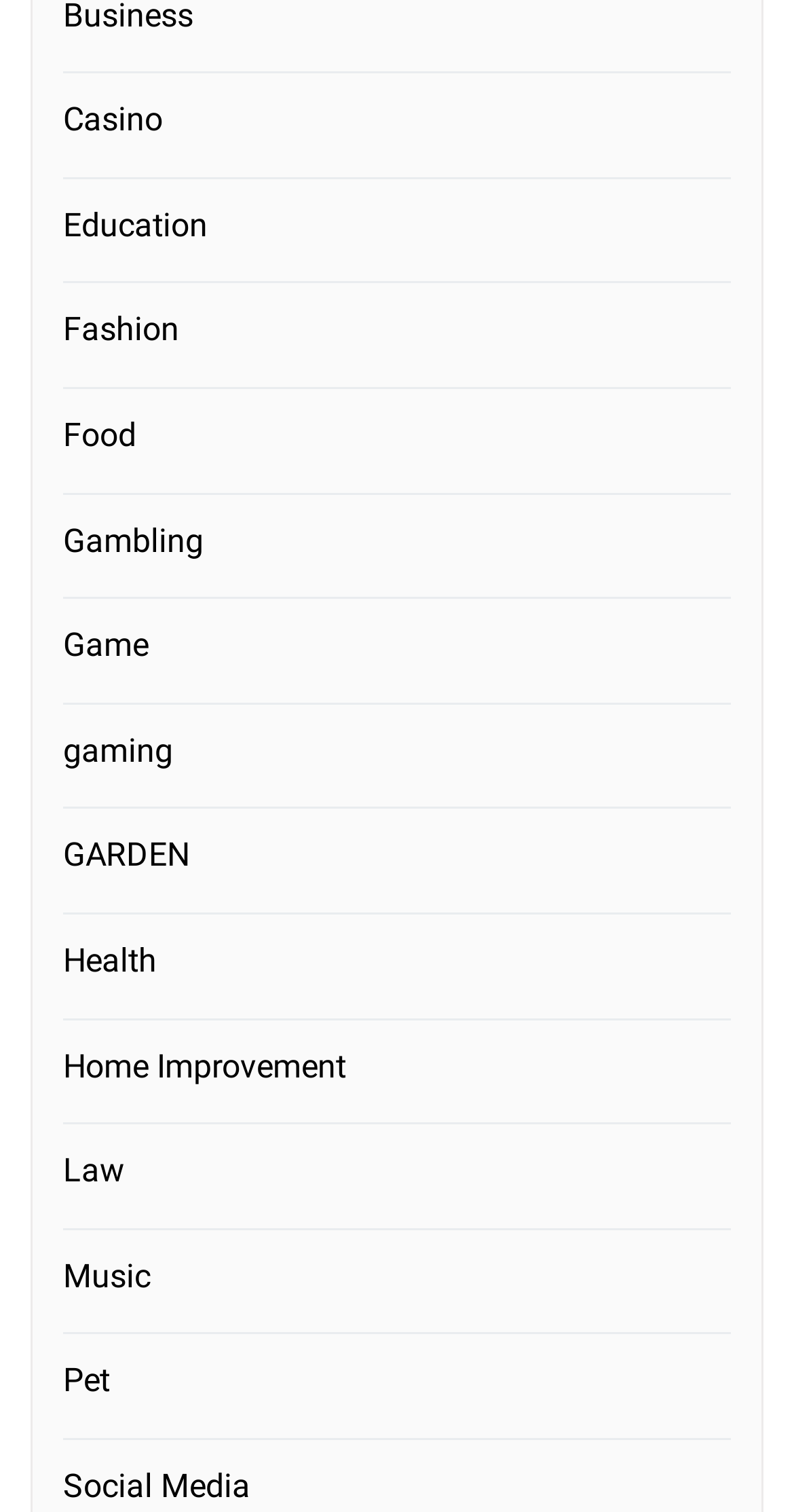What is the last category listed?
Refer to the image and offer an in-depth and detailed answer to the question.

The last category listed is 'Pet' which is a link element located at the bottom of the webpage with a bounding box coordinate of [0.079, 0.896, 0.156, 0.931].